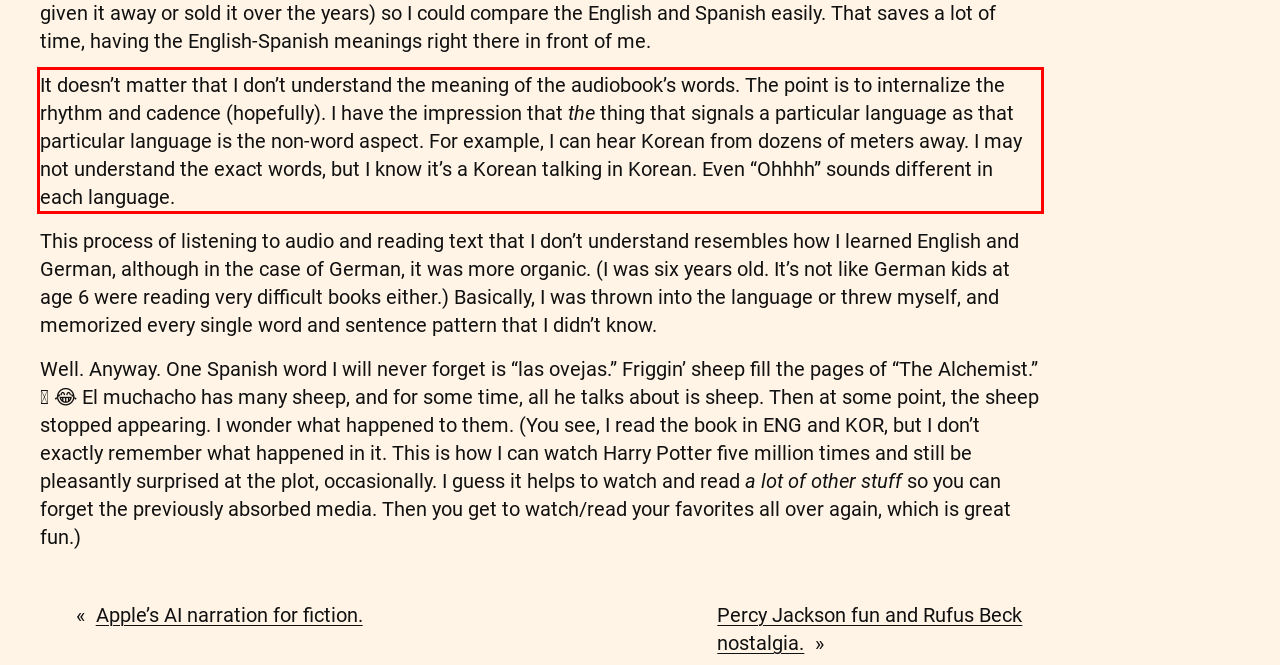Review the webpage screenshot provided, and perform OCR to extract the text from the red bounding box.

It doesn’t matter that I don’t understand the meaning of the audiobook’s words. The point is to internalize the rhythm and cadence (hopefully). I have the impression that the thing that signals a particular language as that particular language is the non-word aspect. For example, I can hear Korean from dozens of meters away. I may not understand the exact words, but I know it’s a Korean talking in Korean. Even “Ohhhh” sounds different in each language.